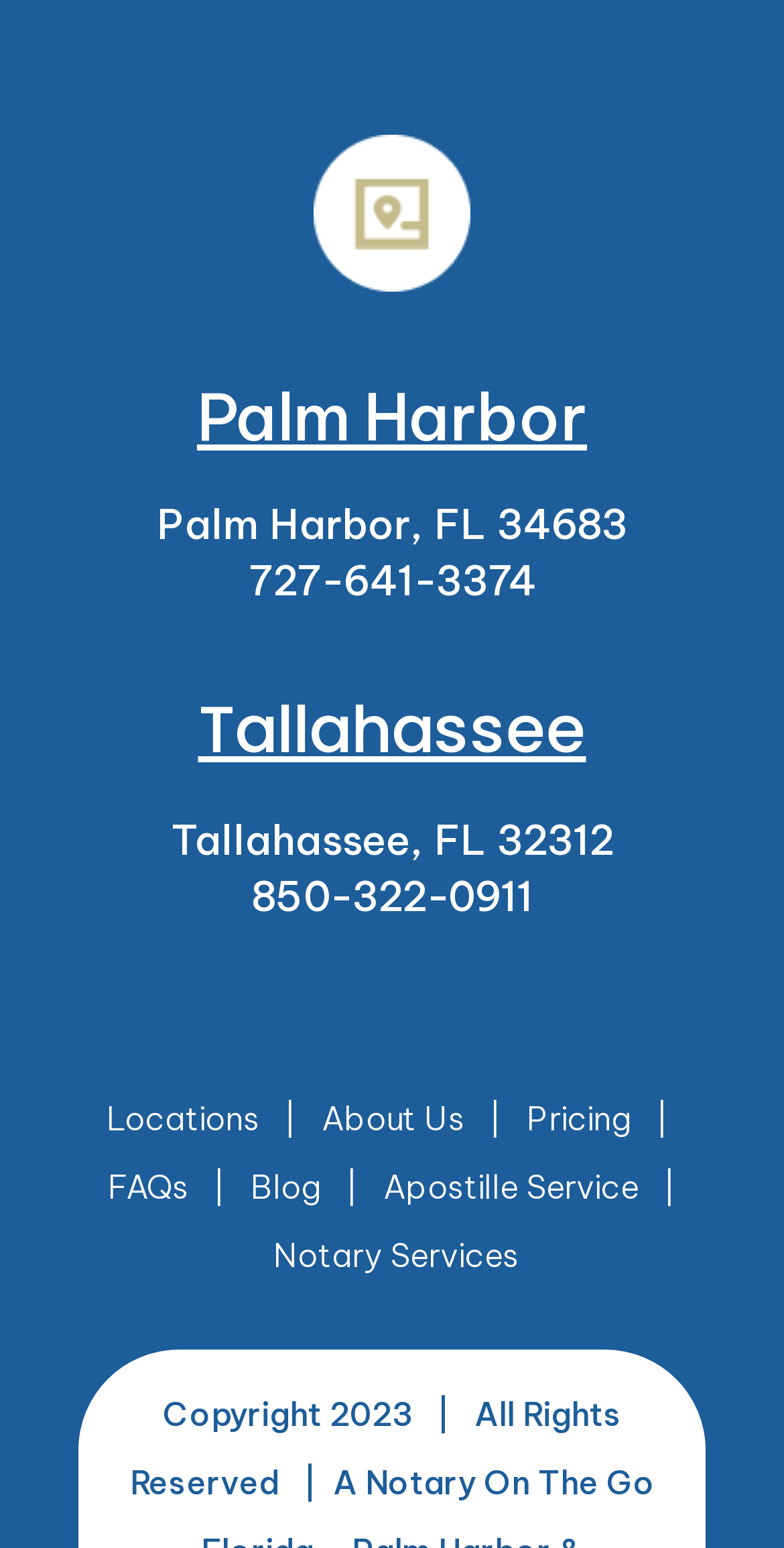Identify the bounding box coordinates of the area you need to click to perform the following instruction: "Get Apostille Service".

[0.488, 0.754, 0.814, 0.78]